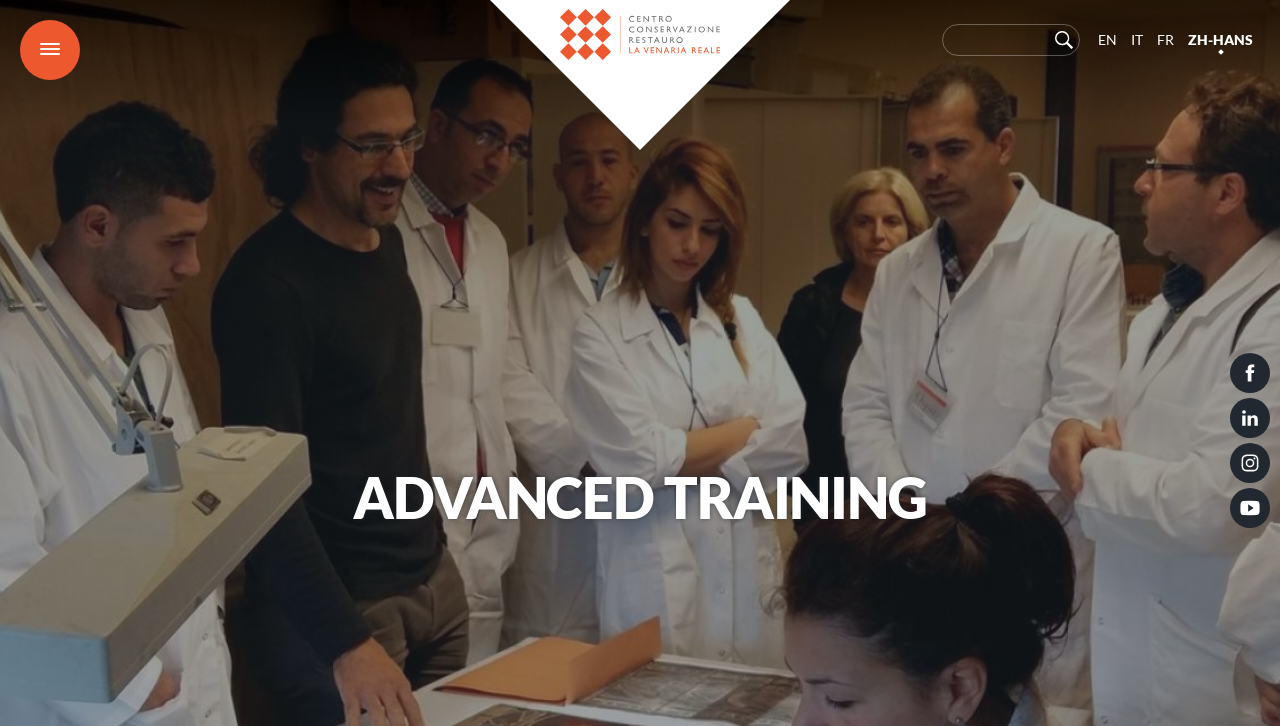How many social media links are there?
Please provide a single word or phrase based on the screenshot.

4